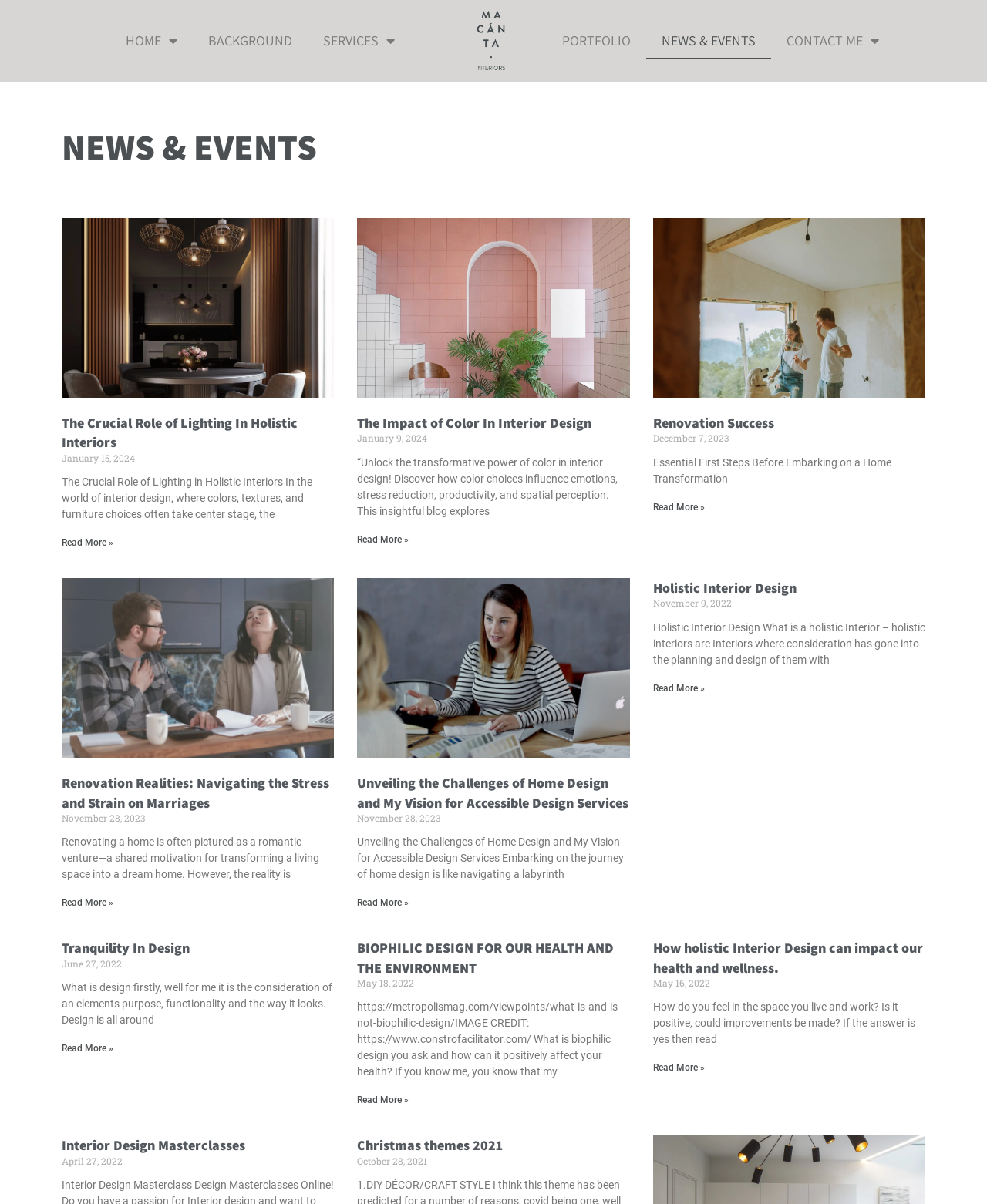Locate the bounding box coordinates of the item that should be clicked to fulfill the instruction: "Explore BACKGROUND".

[0.196, 0.019, 0.312, 0.048]